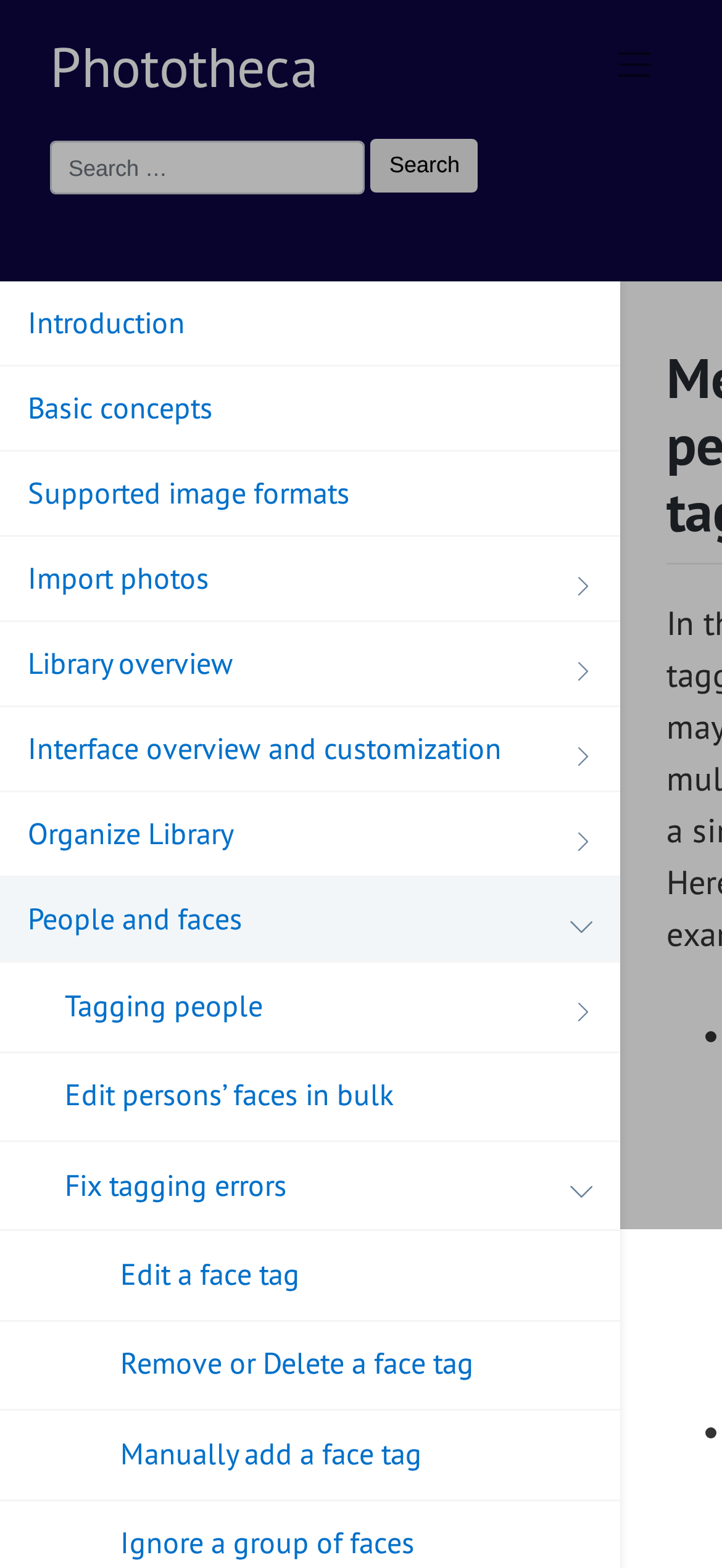Can you find and generate the webpage's heading?

Merge people tags